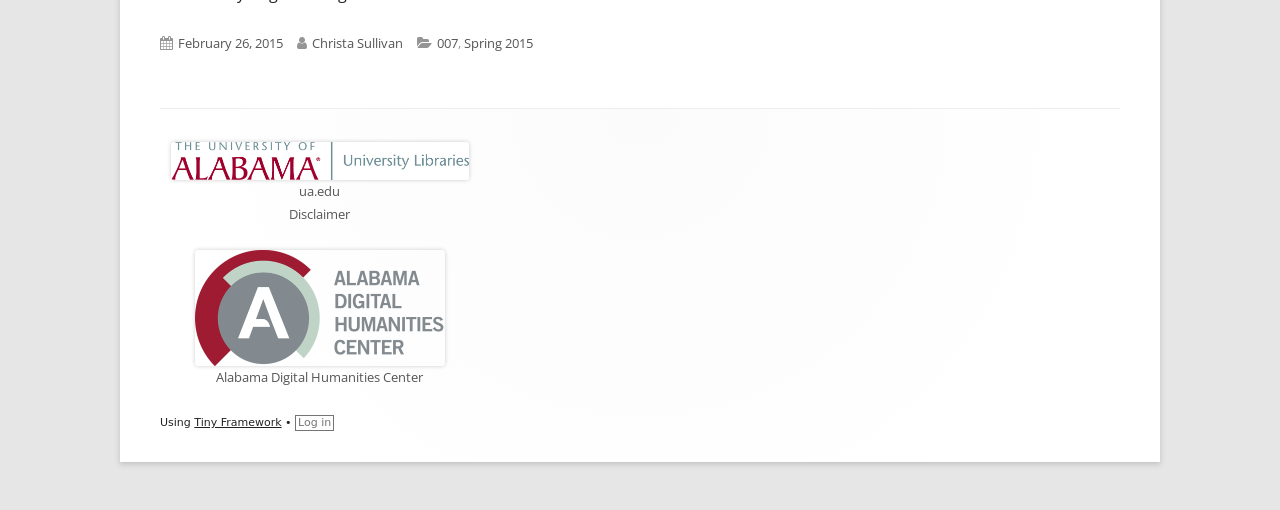Determine the bounding box coordinates of the target area to click to execute the following instruction: "Visit Alabama Digital Humanities Center."

[0.169, 0.721, 0.331, 0.756]